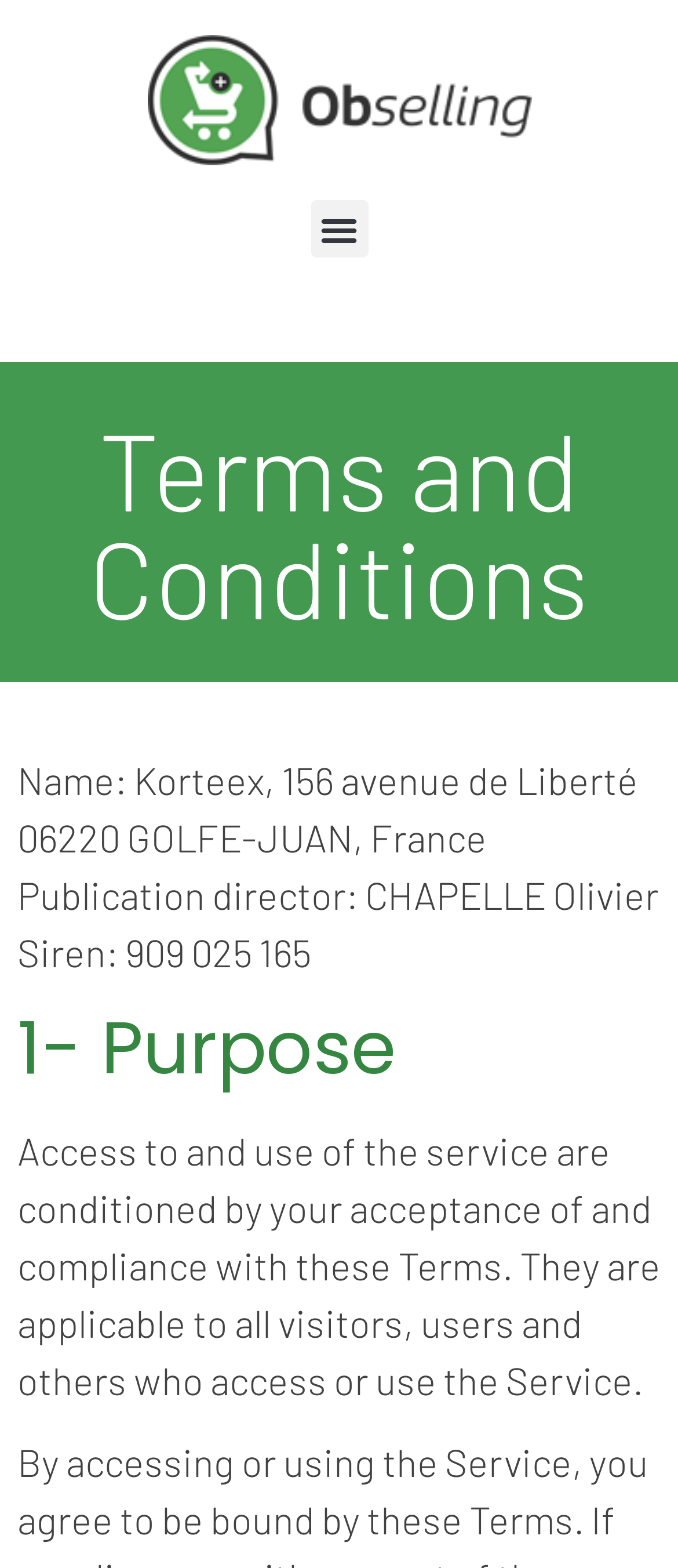Summarize the webpage comprehensively, mentioning all visible components.

The webpage is titled "Terms and Conditions" and features a prominent link to "Obselling" at the top, accompanied by an image with the same name, taking up most of the top section. To the right of this link is a "Menu Toggle" button. 

Below the link and image, a large heading "Terms and Conditions" is centered. Underneath this heading, there are three lines of text providing information about the company, including its name, publication director, and Siren number.

Further down, a heading "1- Purpose" is followed by a paragraph of text that outlines the purpose of the terms and conditions, stating that access to the service is conditioned by acceptance and compliance with these terms.